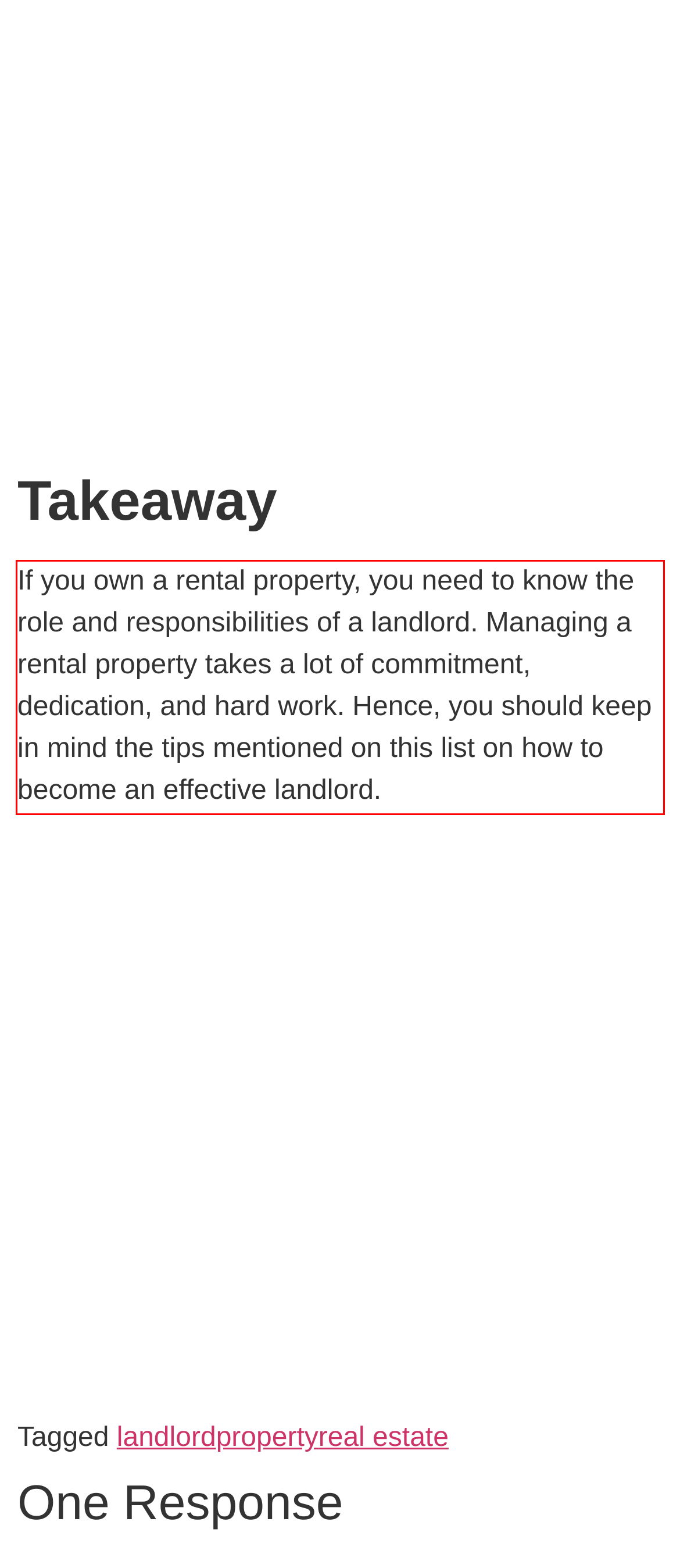You have a screenshot of a webpage with a red bounding box. Identify and extract the text content located inside the red bounding box.

If you own a rental property, you need to know the role and responsibilities of a landlord. Managing a rental property takes a lot of commitment, dedication, and hard work. Hence, you should keep in mind the tips mentioned on this list on how to become an effective landlord.